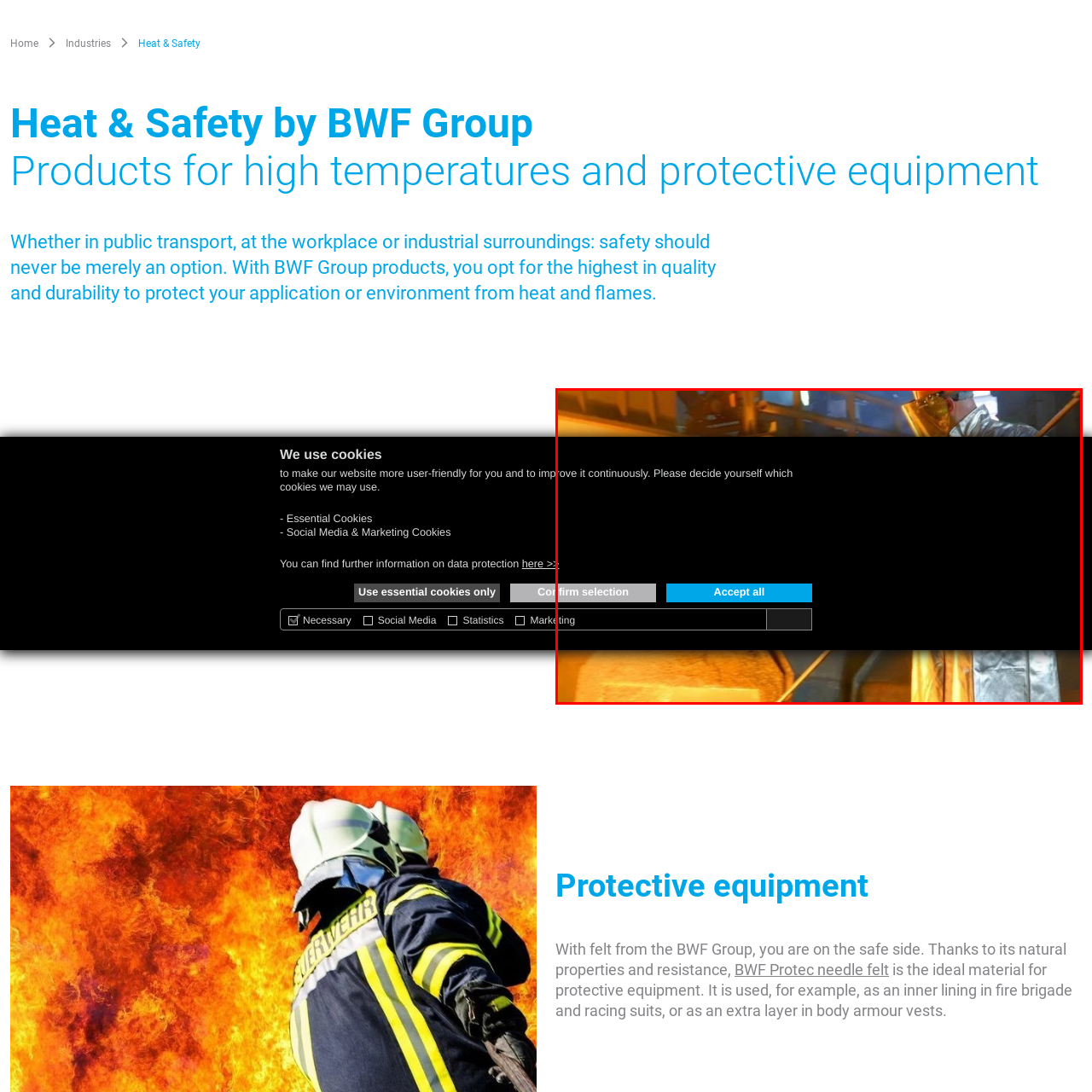Concentrate on the section within the teal border, What is the purpose of the cookie consent dialog? 
Provide a single word or phrase as your answer.

To manage cookie preferences